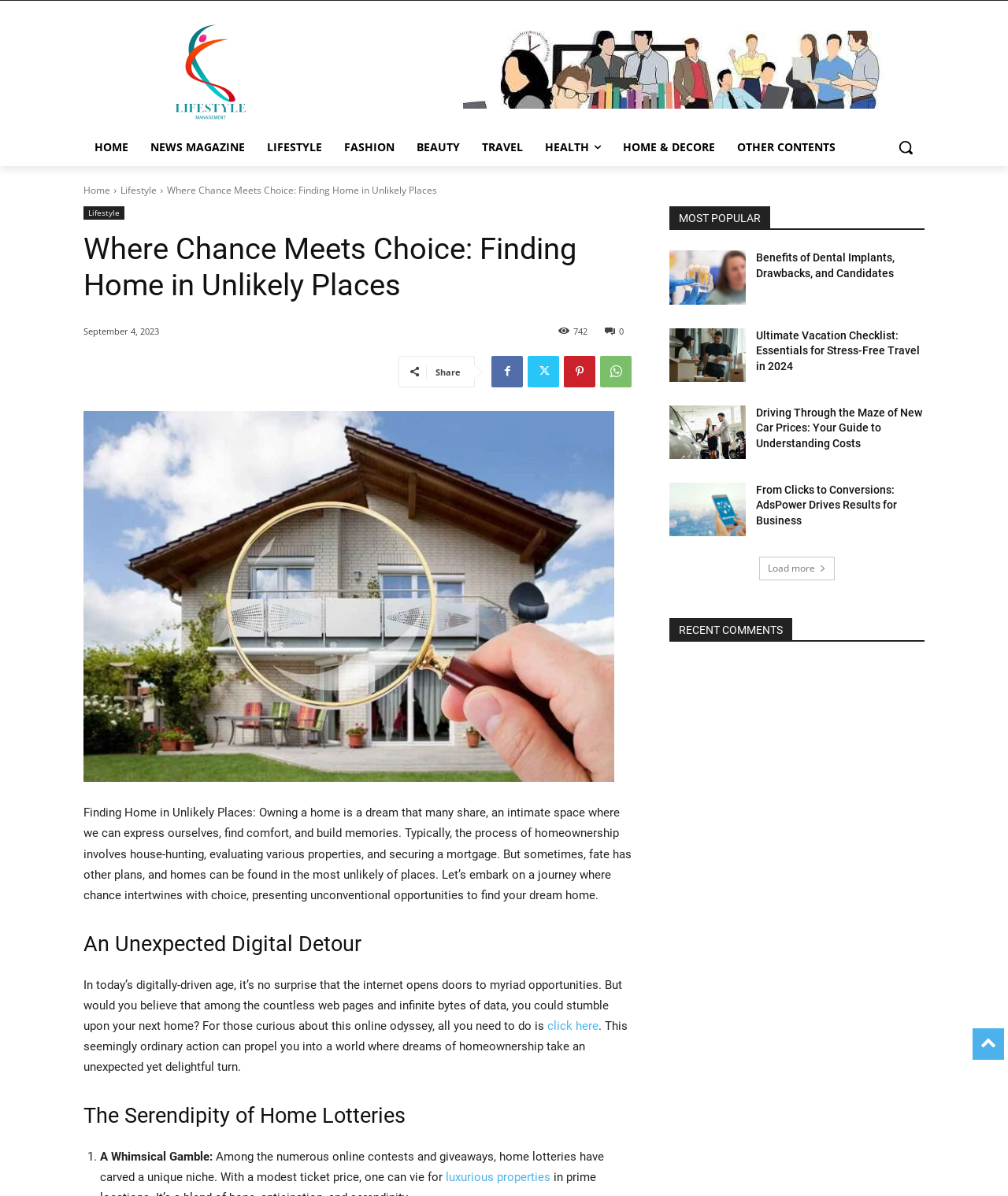Could you highlight the region that needs to be clicked to execute the instruction: "Click on the 'LIFESTYLE' link"?

[0.254, 0.108, 0.33, 0.139]